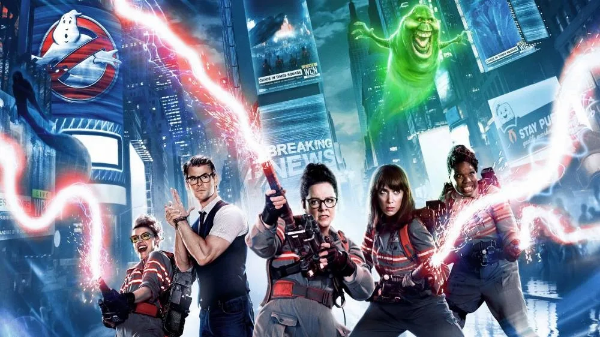Observe the image and answer the following question in detail: What is floating above the team in the image?

According to the caption, above the team, the mischievous ghost Slimer adds a playful twist, floating joyfully amidst swirling energy beams that represent their ghost-hunting technology.